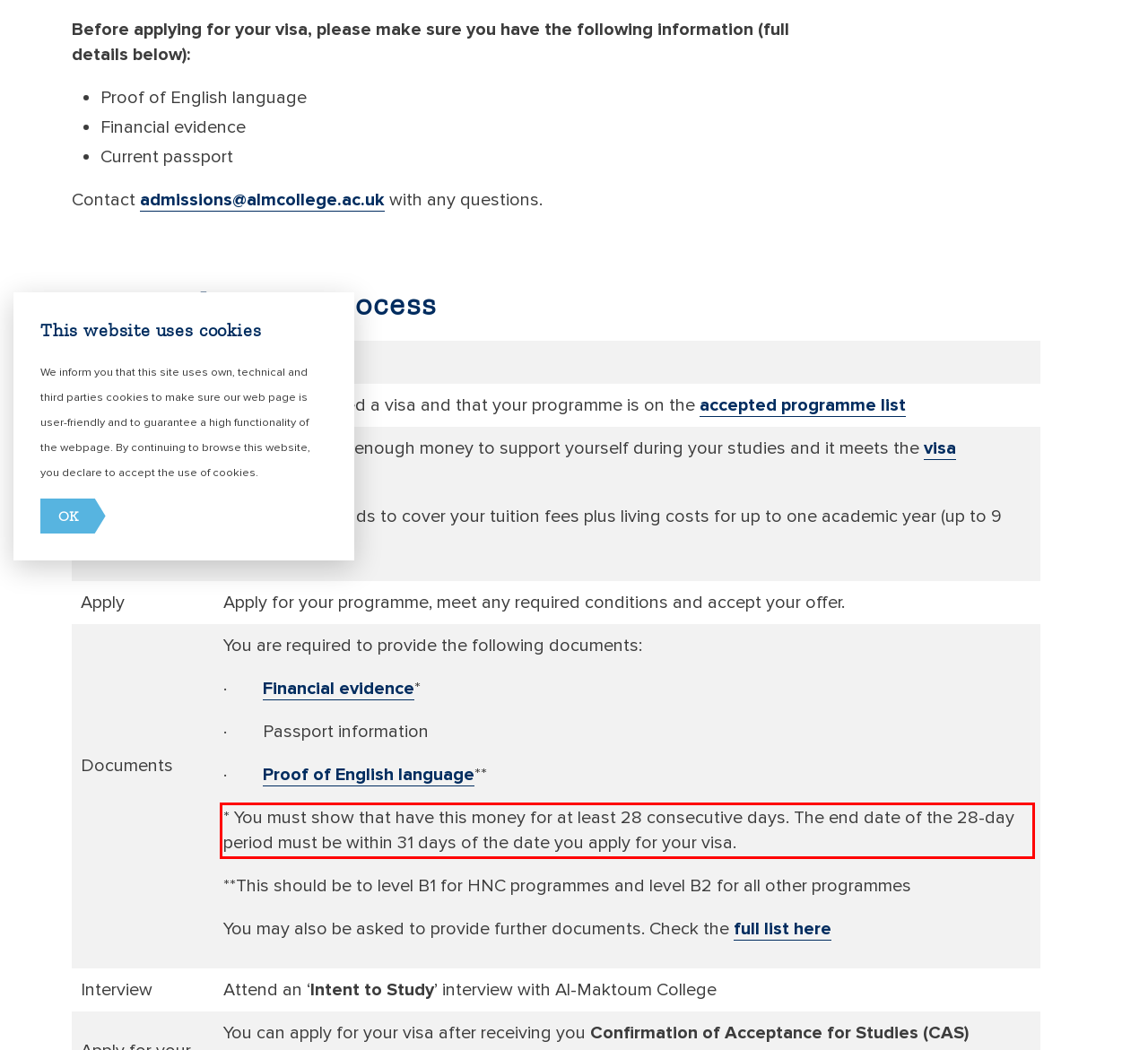The screenshot you have been given contains a UI element surrounded by a red rectangle. Use OCR to read and extract the text inside this red rectangle.

* You must show that have this money for at least 28 consecutive days. The end date of the 28-day period must be within 31 days of the date you apply for your visa.